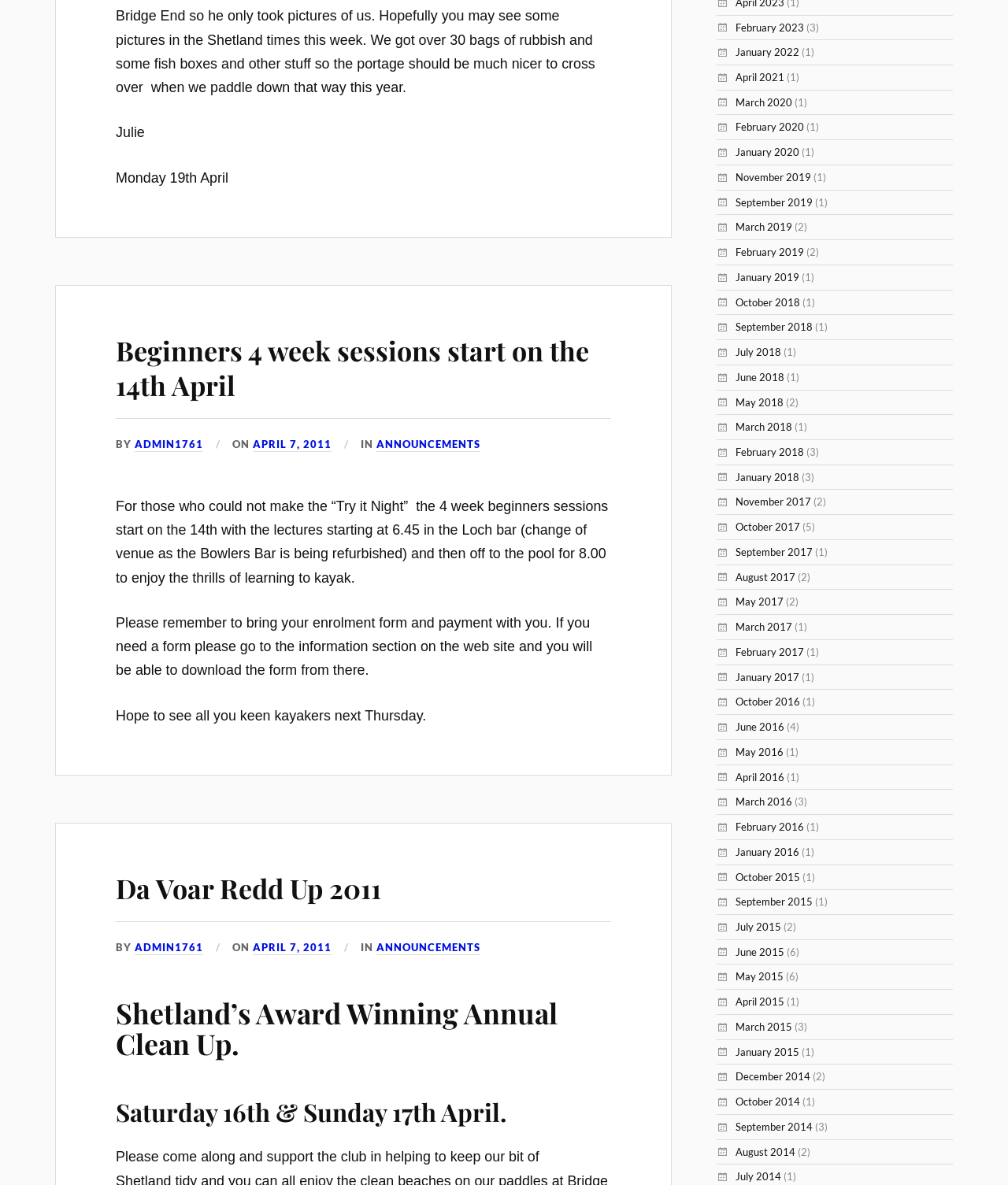Locate the bounding box of the UI element with the following description: "Da Voar Redd Up 2011".

[0.115, 0.734, 0.378, 0.765]